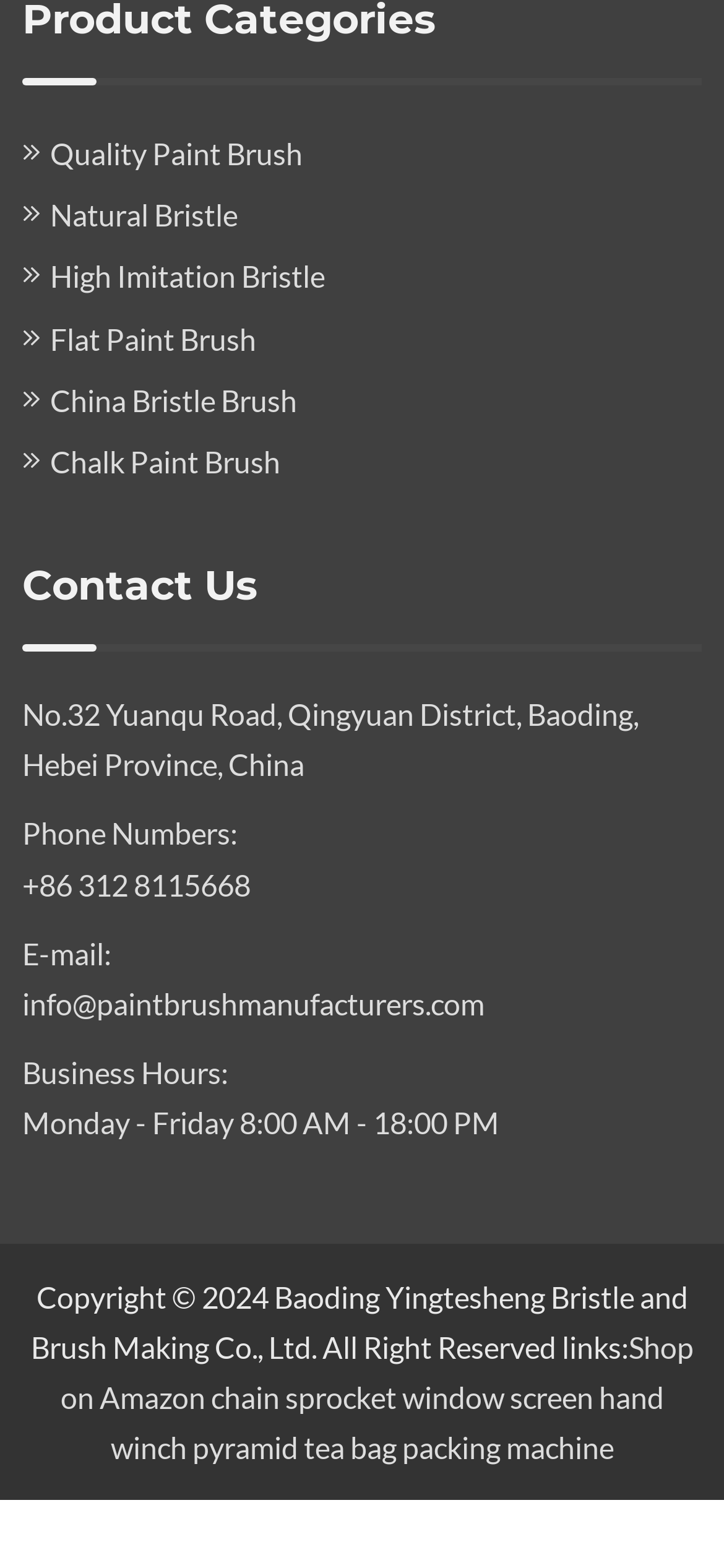Please identify the bounding box coordinates of the area that needs to be clicked to fulfill the following instruction: "View contact information."

[0.031, 0.355, 0.969, 0.416]